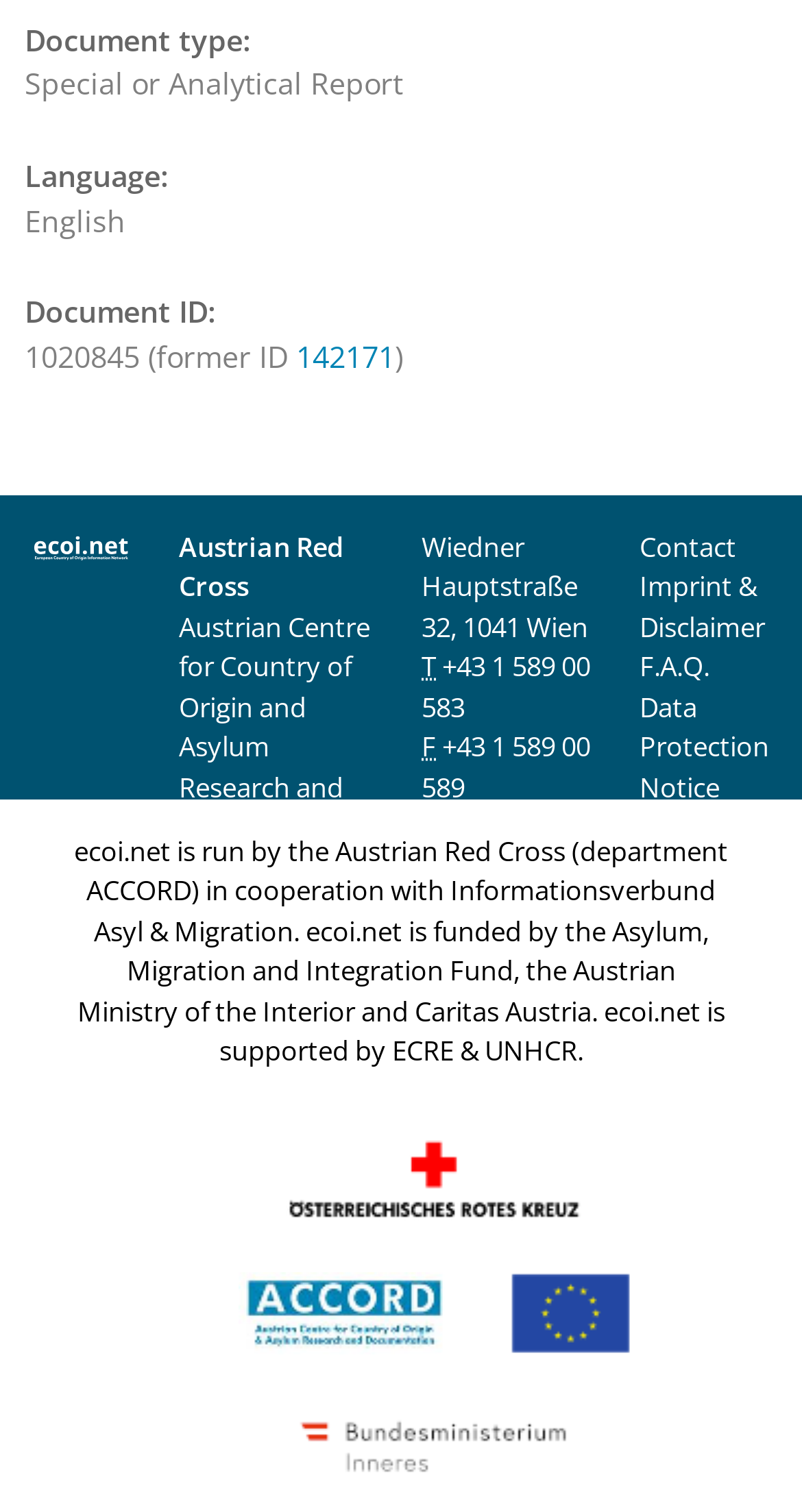What is the phone number of the organization?
Utilize the information in the image to give a detailed answer to the question.

I found the answer by looking at the 'Telefon' abbreviation and its corresponding link '+43 1 589 00 583' in the address and contact information section.